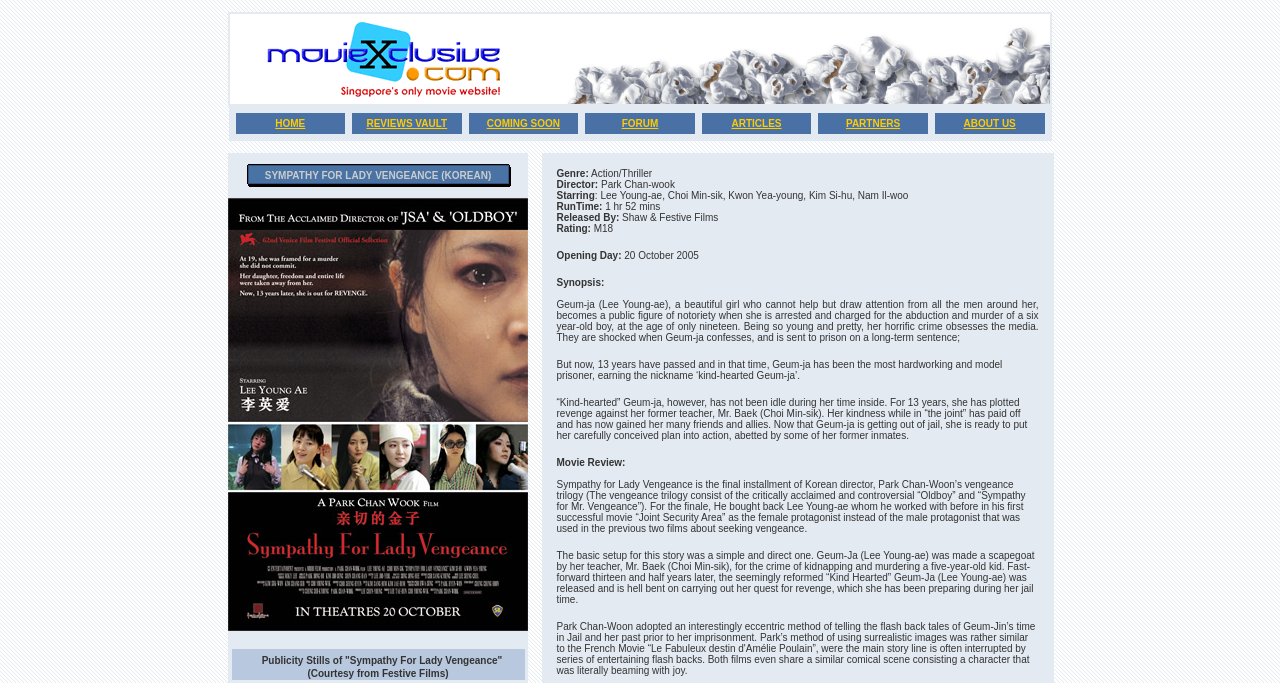Detail the features and information presented on the webpage.

The webpage is about the movie "Sympathy for Lady Vengeance" (2005) and provides detailed information about the film. At the top, there is a table with a navigation menu containing links to "HOME", "REVIEWS VAULT", "COMING SOON", "FORUM", "ARTICLES", and "PARTNERS". Below this menu, there is a large image, likely a poster or a still from the movie.

On the left side of the page, there is a table with information about the movie, including its title in Korean, runtime, release date, rating, and a synopsis. The synopsis is a lengthy text that describes the plot of the movie, including the main character Geum-ja's backstory and her quest for revenge.

On the right side of the page, there is a section with static text providing additional information about the movie, including its release date, rating, and a review of the film. The review is a lengthy text that discusses the movie's plot, characters, and themes, as well as its place in the director's "vengeance trilogy".

Throughout the page, there are several images, including a publicity still from the movie and a table with a caption describing the image. Overall, the webpage provides a comprehensive overview of the movie "Sympathy for Lady Vengeance" and its key elements.